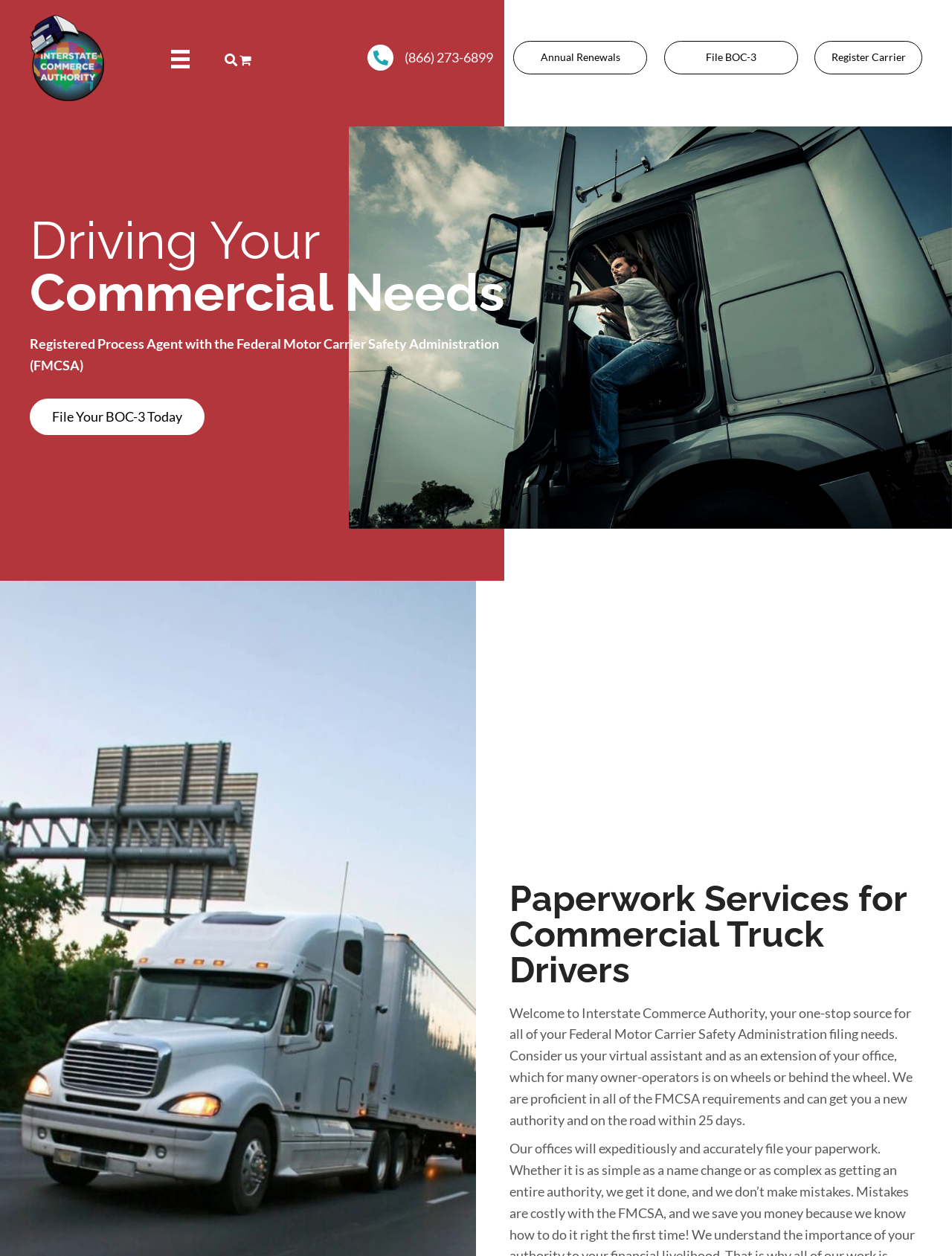What is the phone number on the webpage?
Based on the image, give a one-word or short phrase answer.

(866) 273-6899